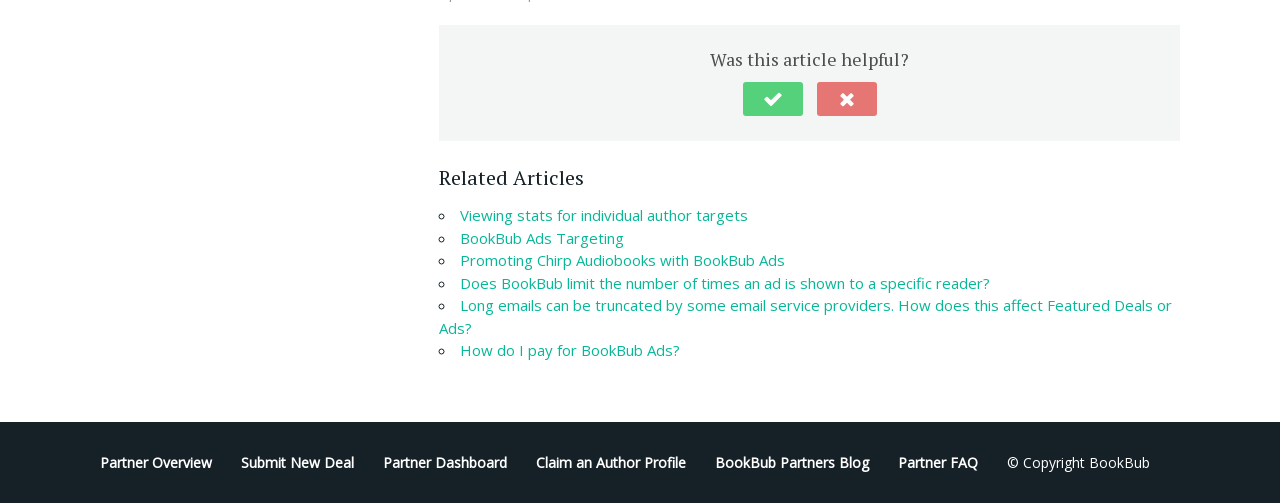Bounding box coordinates are specified in the format (top-left x, top-left y, bottom-right x, bottom-right y). All values are floating point numbers bounded between 0 and 1. Please provide the bounding box coordinate of the region this sentence describes: No

[0.638, 0.164, 0.685, 0.231]